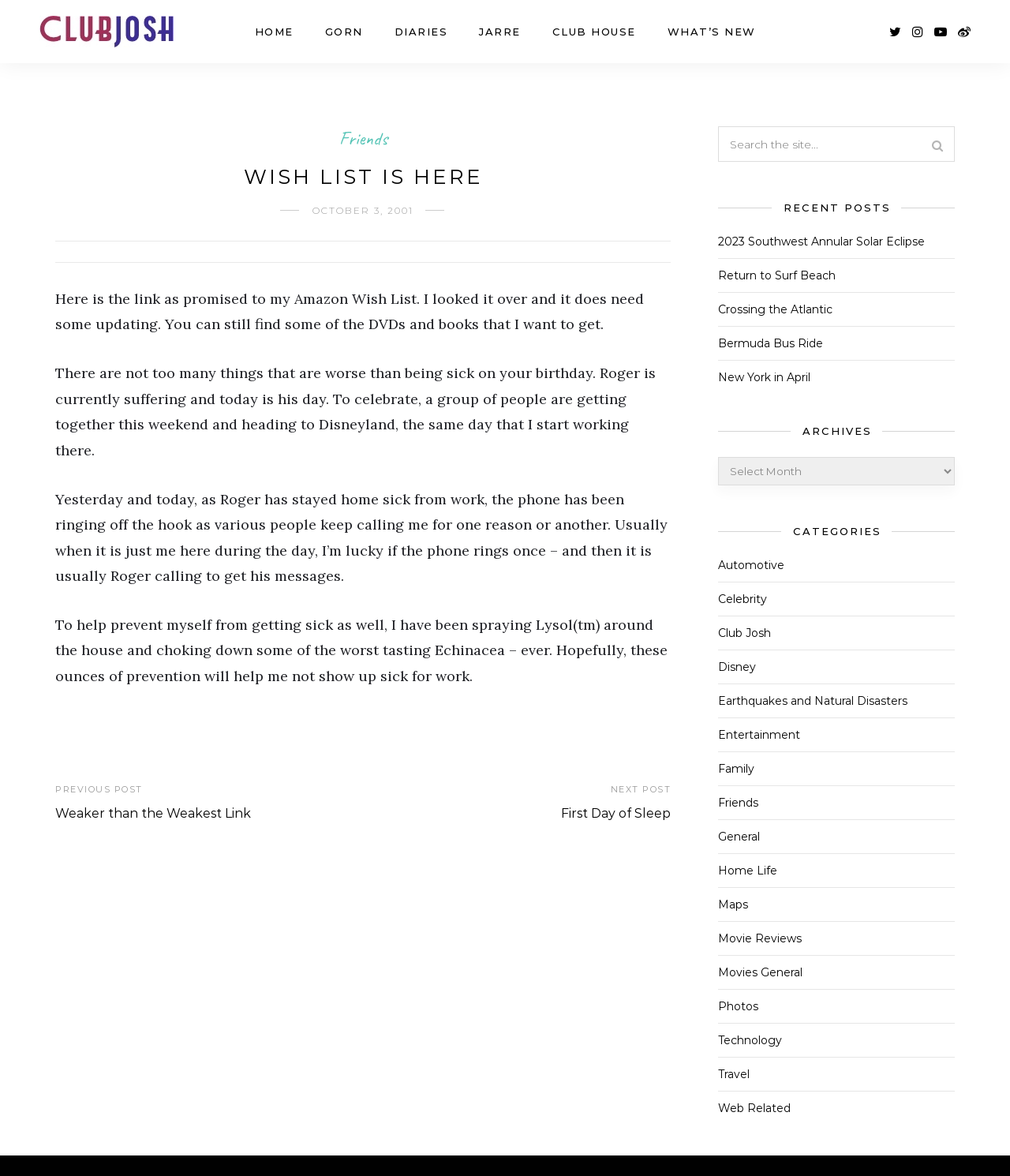How many categories are listed on the webpage?
Using the details from the image, give an elaborate explanation to answer the question.

The categories are listed at the bottom-right corner of the webpage, and they include 'Automotive', 'Celebrity', 'Club Josh', and so on. By counting the number of links, we can determine that there are 18 categories in total.